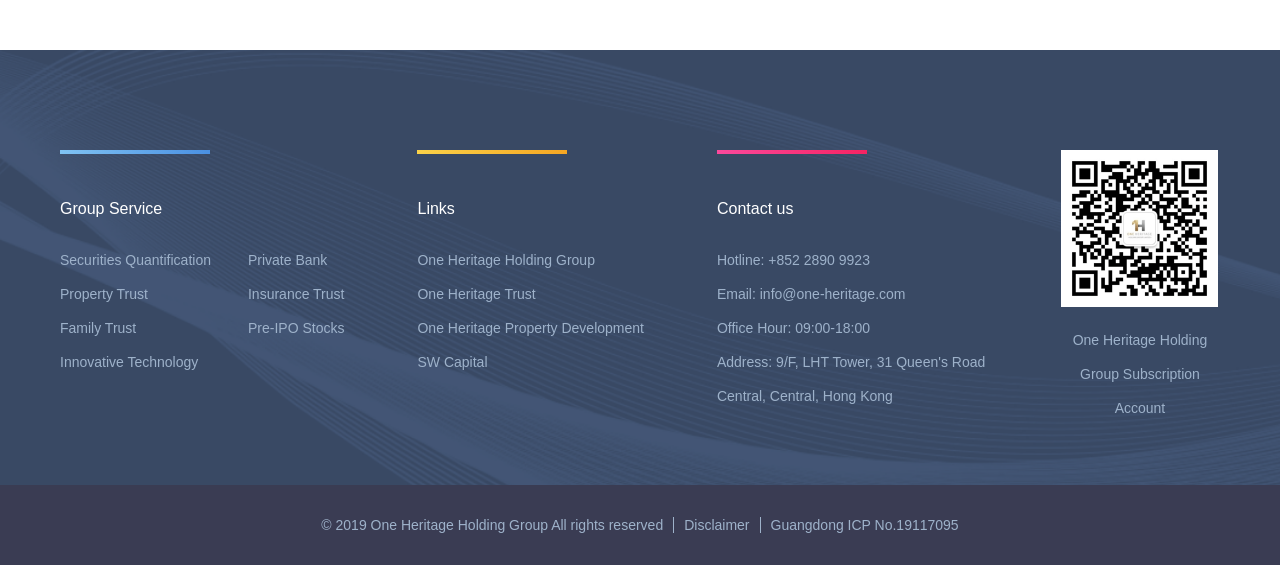What is the address of One Heritage Holding Group Subscription Account?
Observe the image and answer the question with a one-word or short phrase response.

Not specified